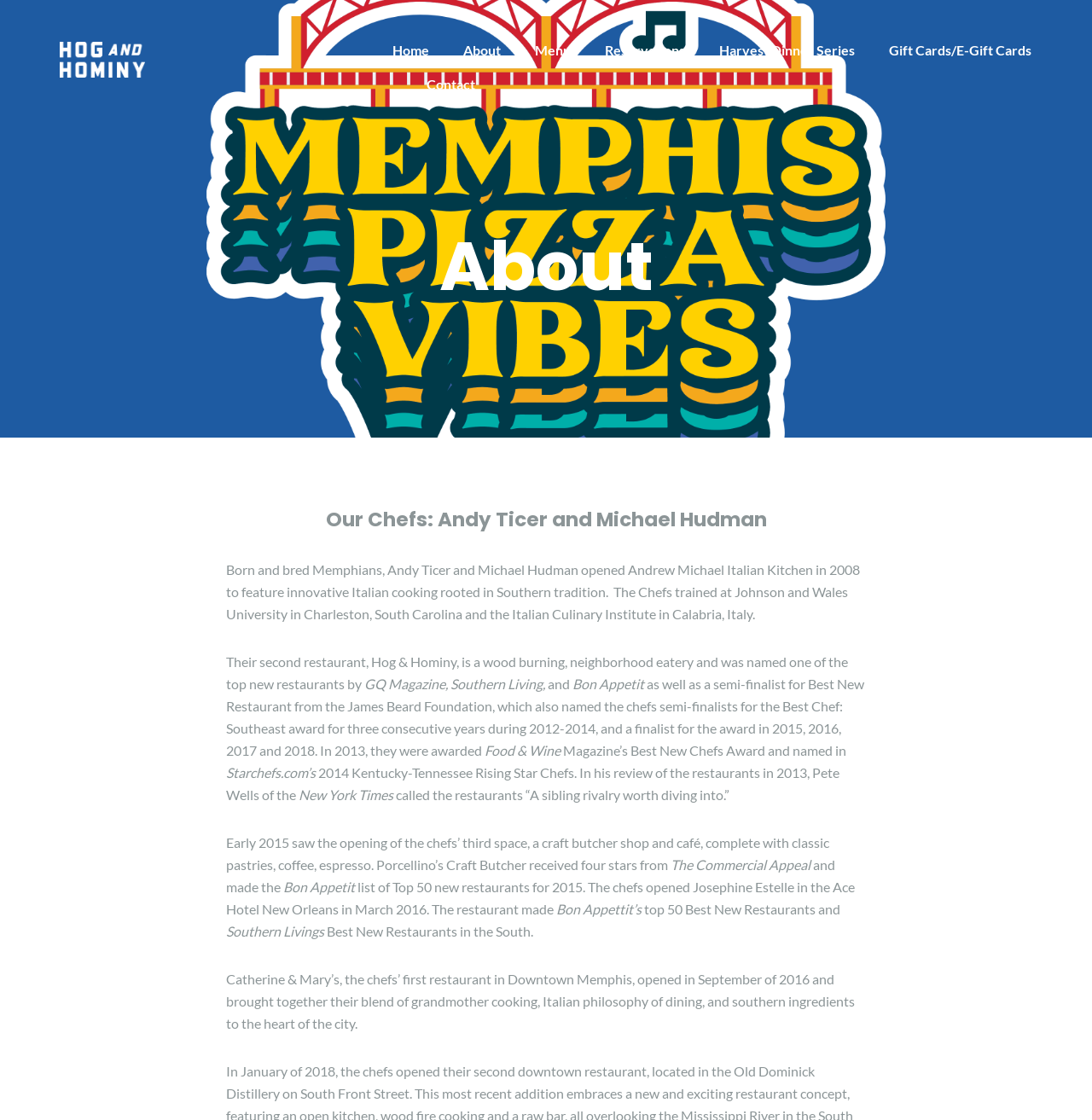Given the description "title="Hog & Hominy"", provide the bounding box coordinates of the corresponding UI element.

[0.055, 0.044, 0.133, 0.059]